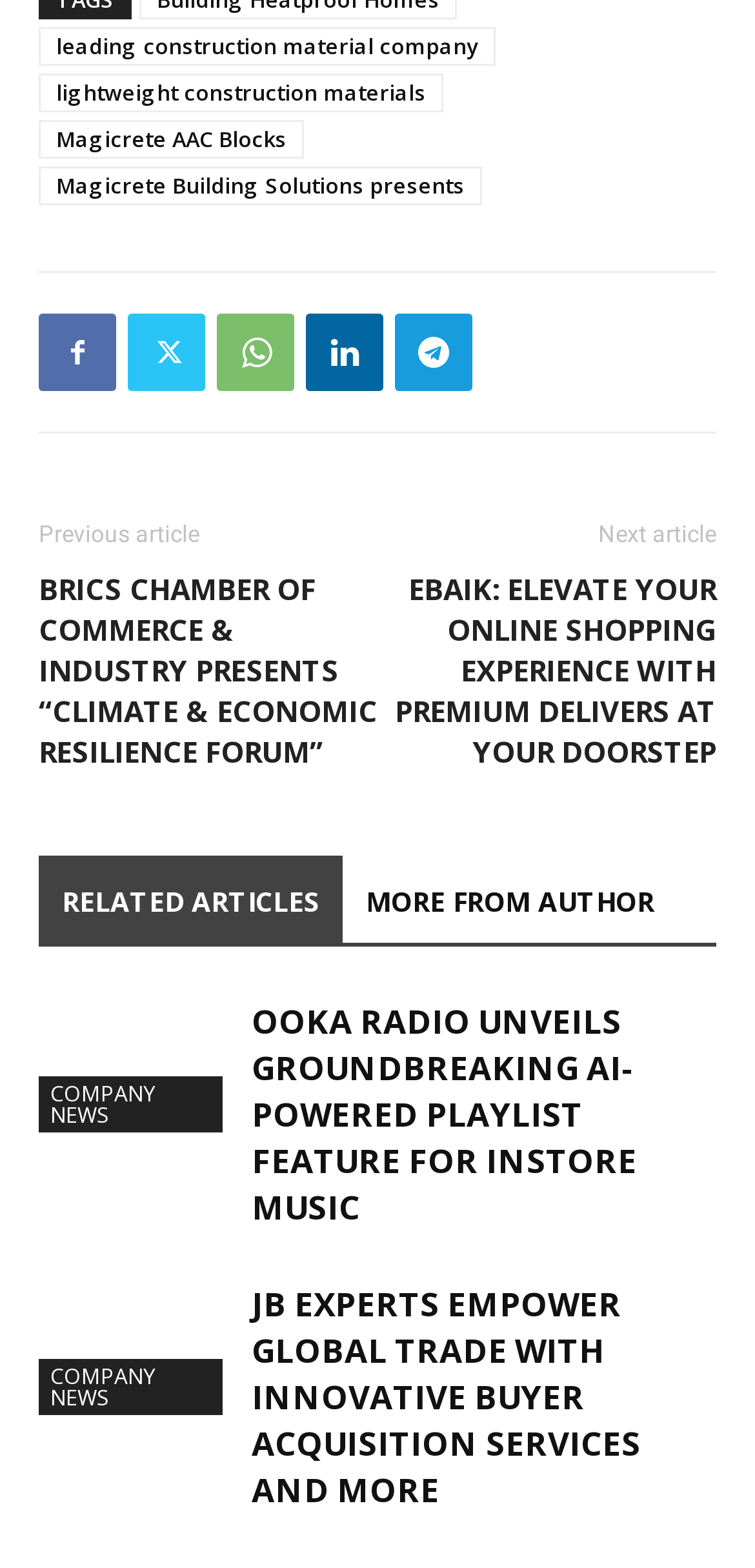How many social media icons are present?
Based on the screenshot, give a detailed explanation to answer the question.

There are five social media icons present on the webpage, which can be identified by their Unicode characters: '', '', '', '', and ''.